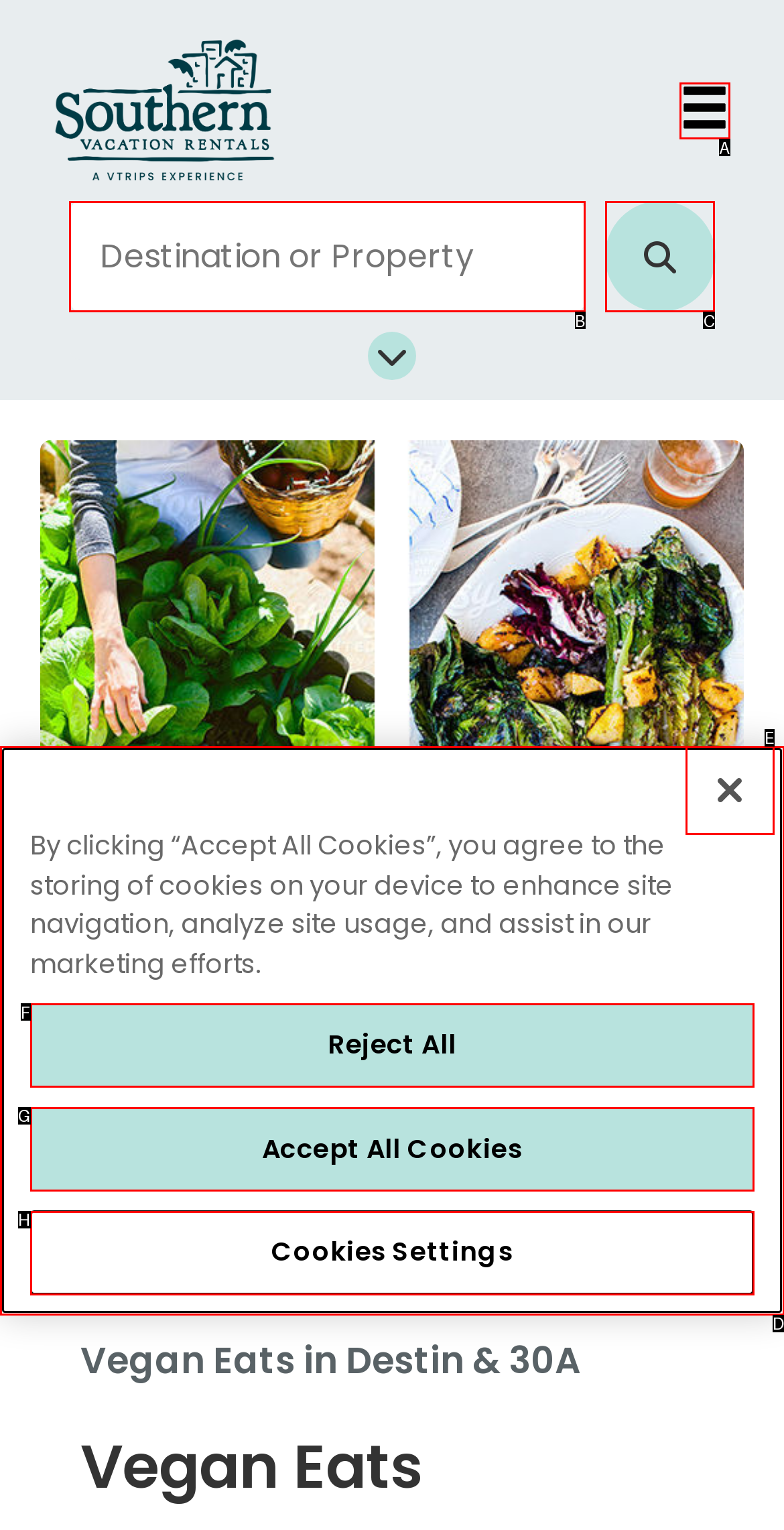Please identify the correct UI element to click for the task: Show the menu Respond with the letter of the appropriate option.

A